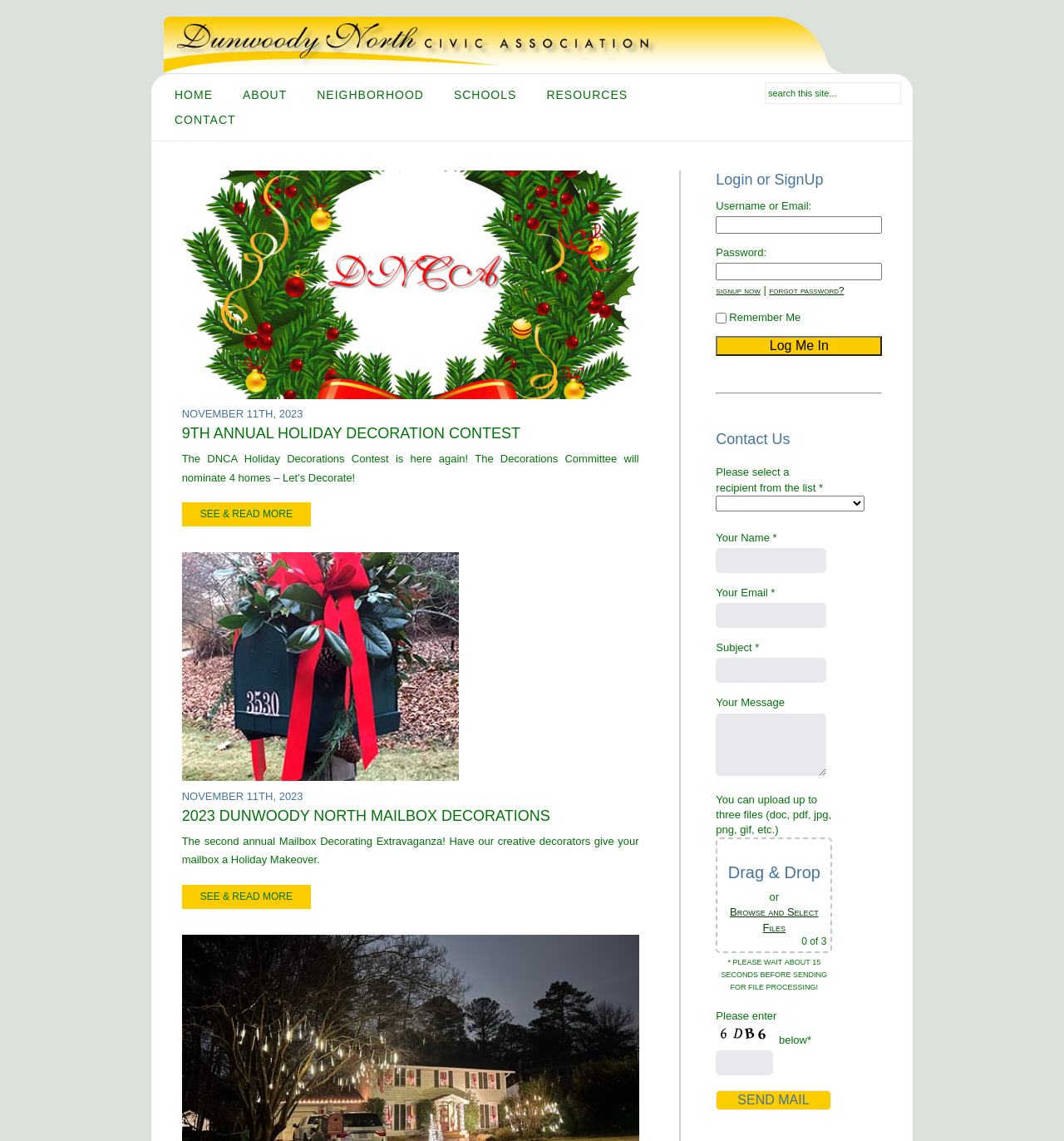Determine the bounding box coordinates for the area that should be clicked to carry out the following instruction: "read about 9TH ANNUAL HOLIDAY DECORATION CONTEST".

[0.171, 0.355, 0.6, 0.388]